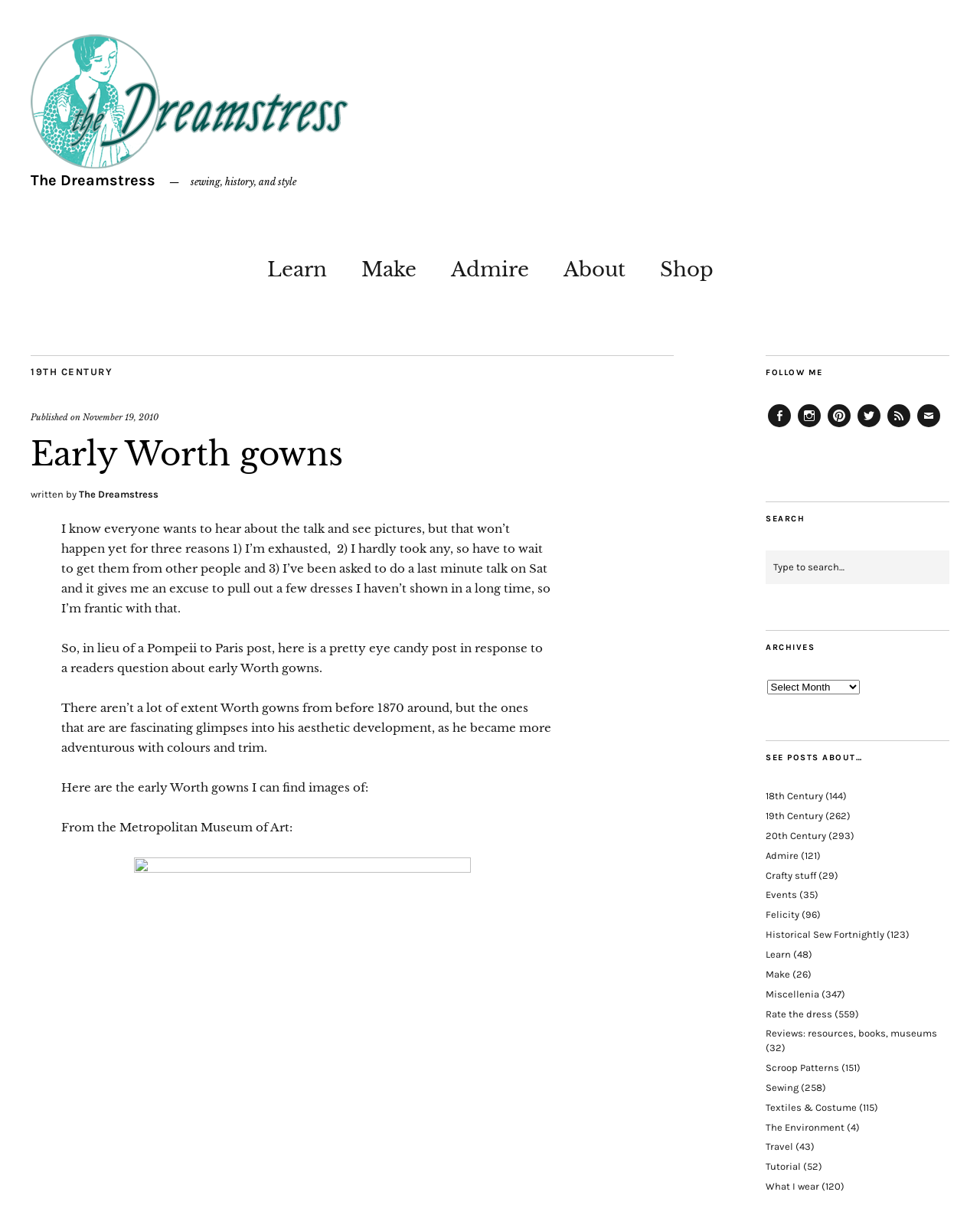What is the topic of the post?
Please utilize the information in the image to give a detailed response to the question.

The topic of the post can be inferred from the heading 'Early Worth gowns' and the text that follows, which discusses the author's response to a reader's question about early Worth gowns.